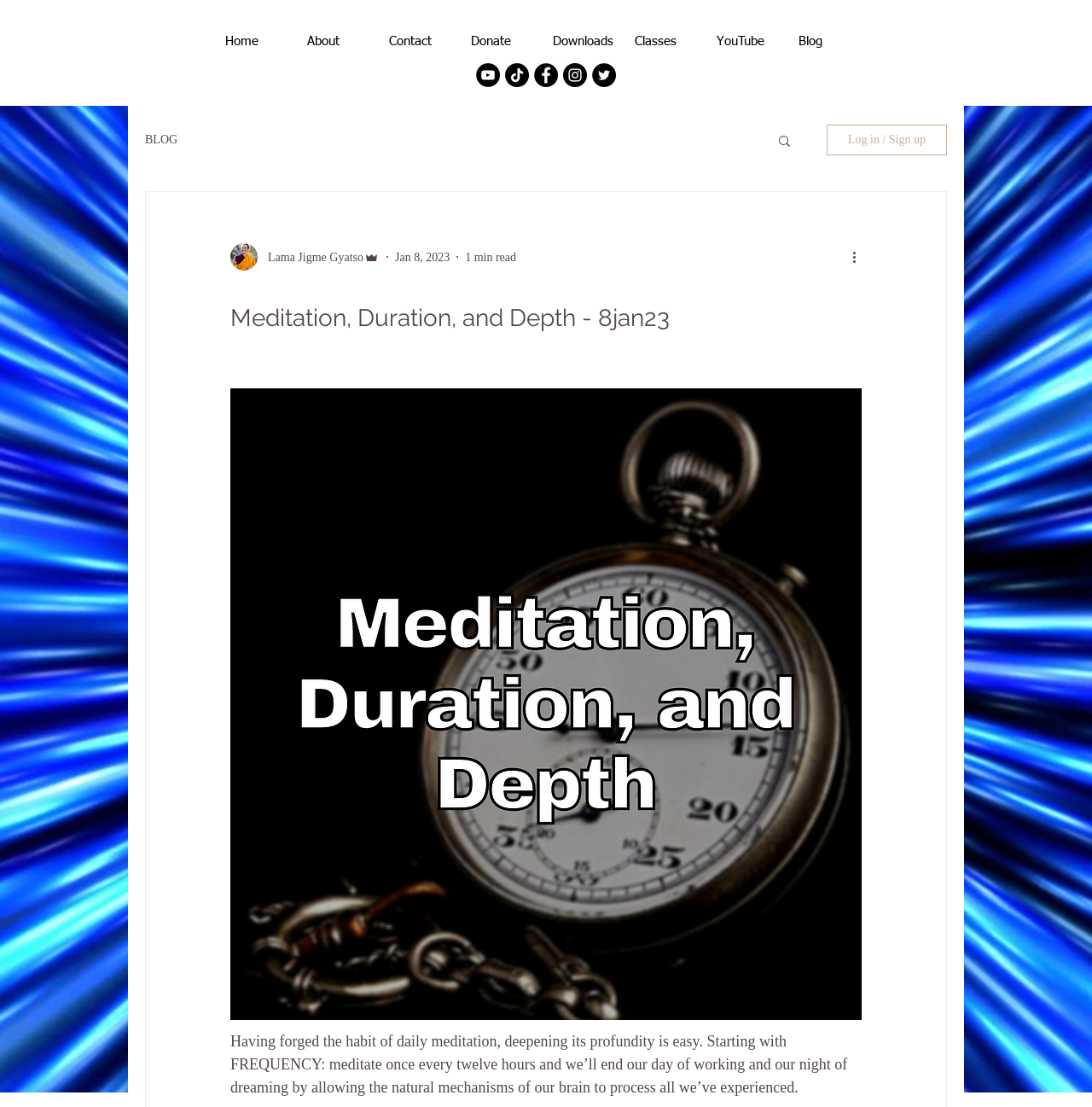Highlight the bounding box coordinates of the element you need to click to perform the following instruction: "search for something."

[0.711, 0.12, 0.726, 0.136]